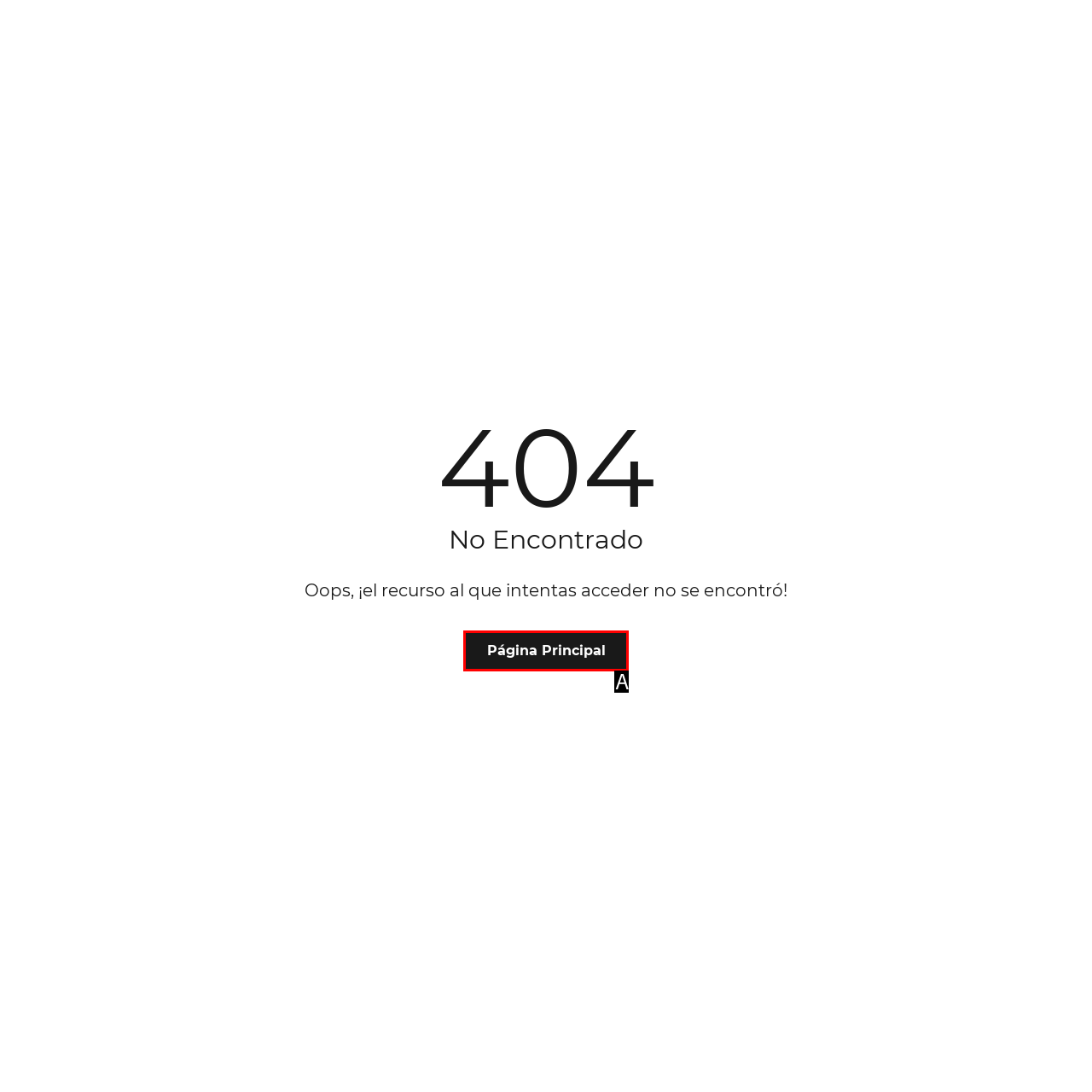Which HTML element among the options matches this description: Página Principal? Answer with the letter representing your choice.

A